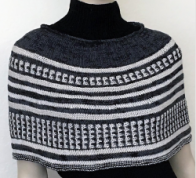What is the purpose of the image?
Please interpret the details in the image and answer the question thoroughly.

The accompanying heading 'See My Latest Design' suggests that this image is part of a collection or portfolio highlighting recent creative works. The image is likely intended to showcase the designer's latest creation, highlighting its features, craftsmanship, and attention to detail.